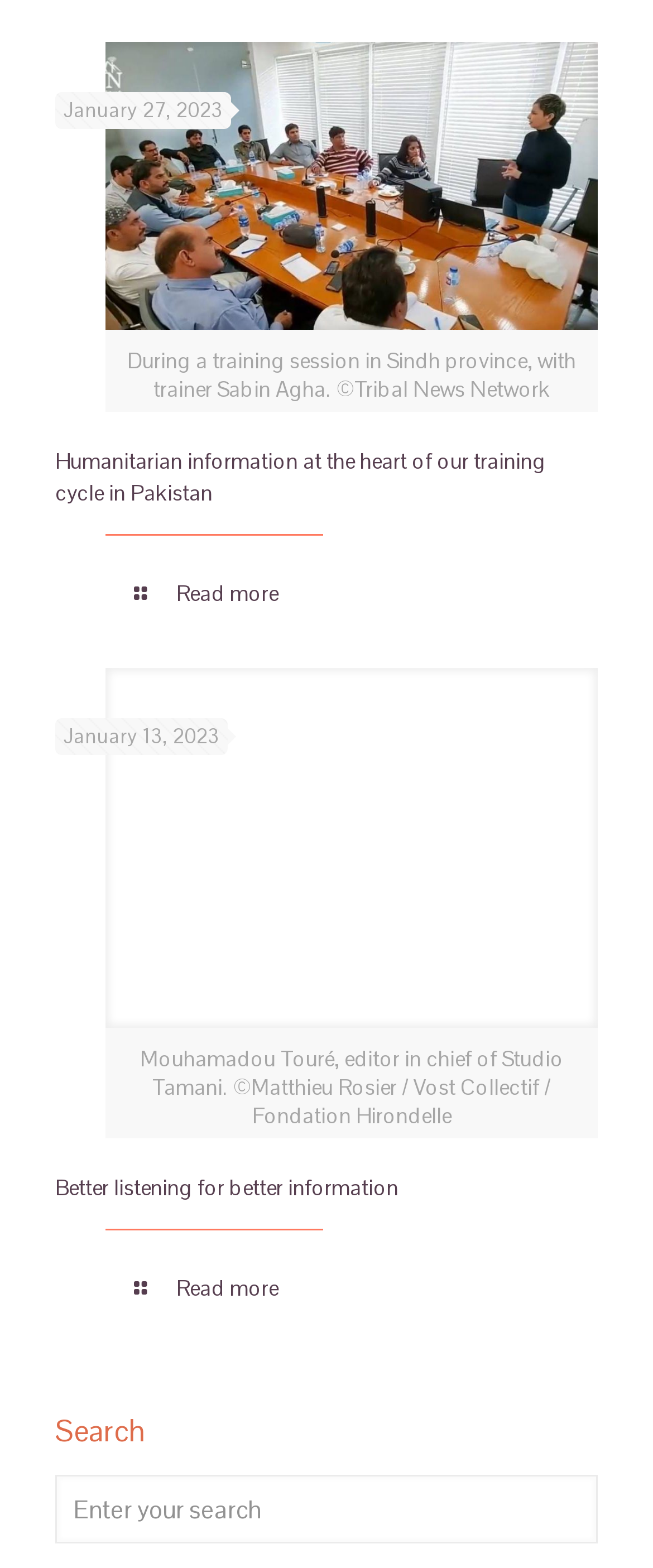Locate the bounding box coordinates of the clickable area needed to fulfill the instruction: "Search for something".

[0.085, 0.94, 0.915, 0.984]